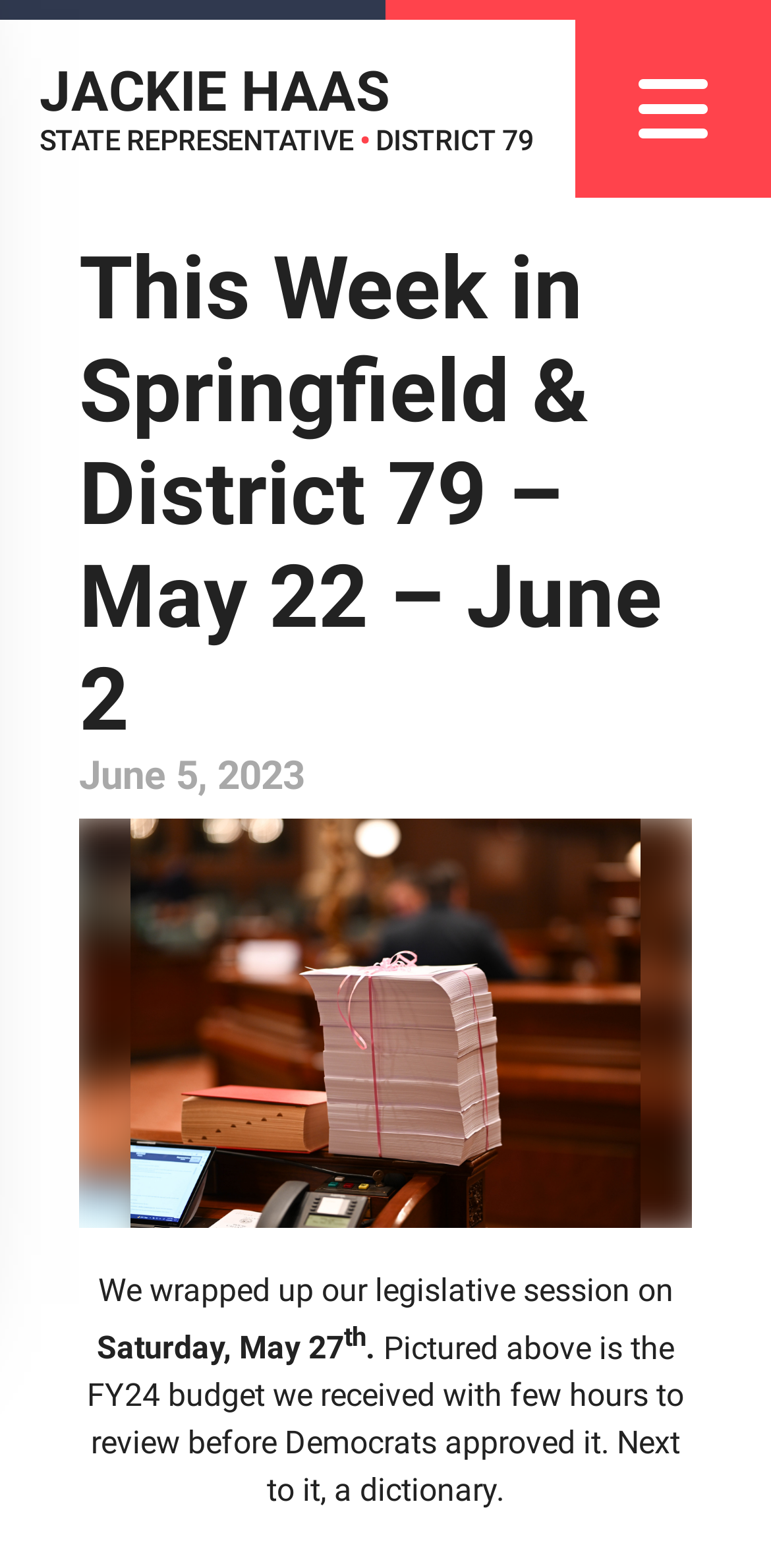Elaborate on the webpage's design and content in a detailed caption.

The webpage appears to be a newsletter or blog post from State Representative Jackie Haas, covering the period from May 22 to June 2. At the top, there is a link to the representative's name and title, "JACKIE HAAS STATE REPRESENTATIVE • DISTRICT 79", which is positioned near the top left corner of the page.

Below the link, there are two headings: "This Week in Springfield & District 79 – May 22 – June 2" and "June 5, 2023", which are centered and take up a significant portion of the top half of the page.

An image, likely a photo or graphic related to the newsletter's title, is positioned below the headings, taking up a significant portion of the page.

The main content of the page begins with a paragraph of text, which is divided into several sections. The first section reads, "We wrapped up our legislative session on", followed by "Saturday, May 27" in a slightly smaller font, with the "th" in superscript. The text then continues, "Pictured above is the FY24 budget we received with few hours to review before Democrats approved it. Next to it, a dictionary." This paragraph is positioned near the bottom half of the page, with the text aligned to the left.